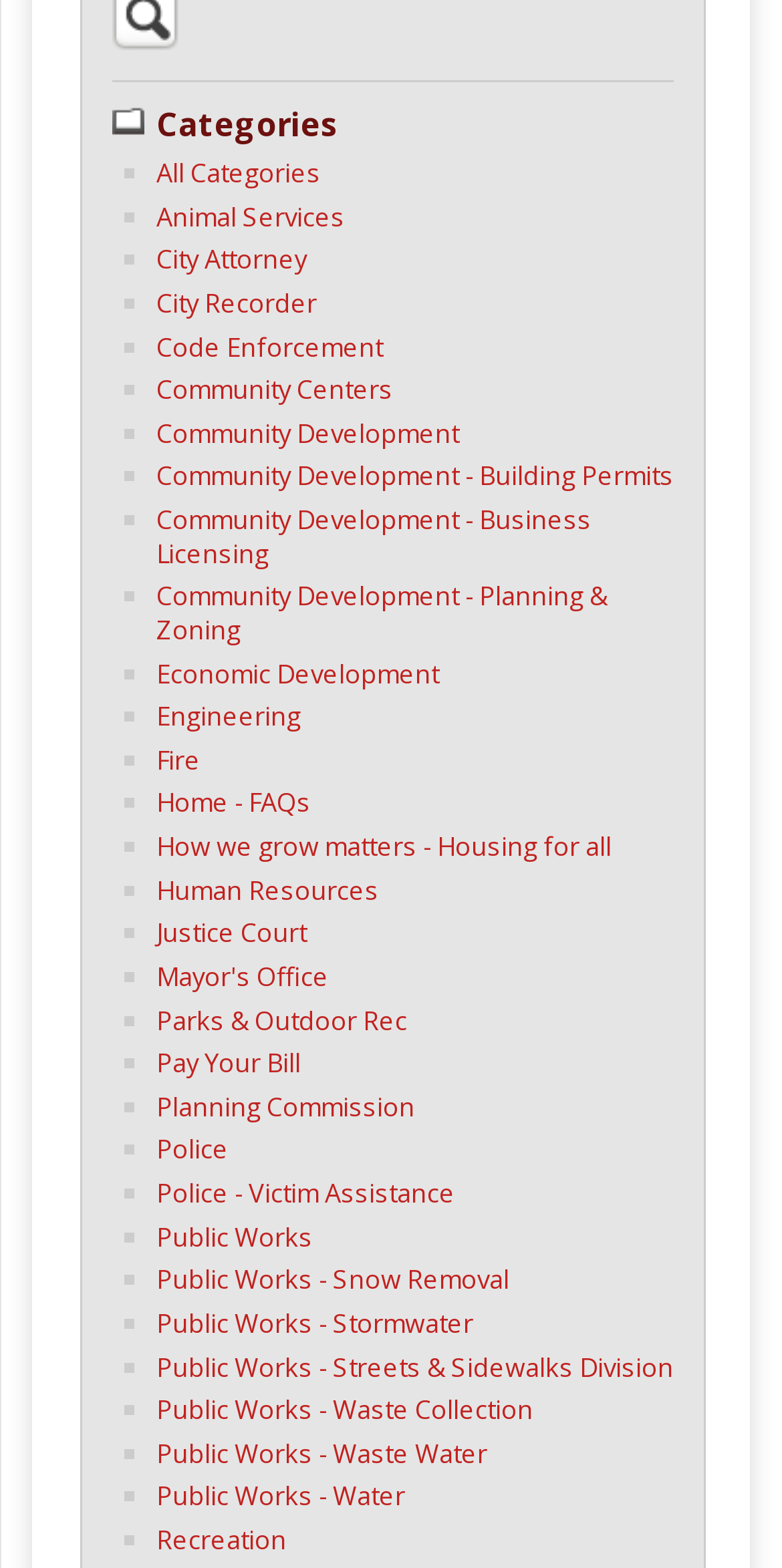Please determine the bounding box coordinates of the clickable area required to carry out the following instruction: "View All Categories". The coordinates must be four float numbers between 0 and 1, represented as [left, top, right, bottom].

[0.2, 0.098, 0.41, 0.121]